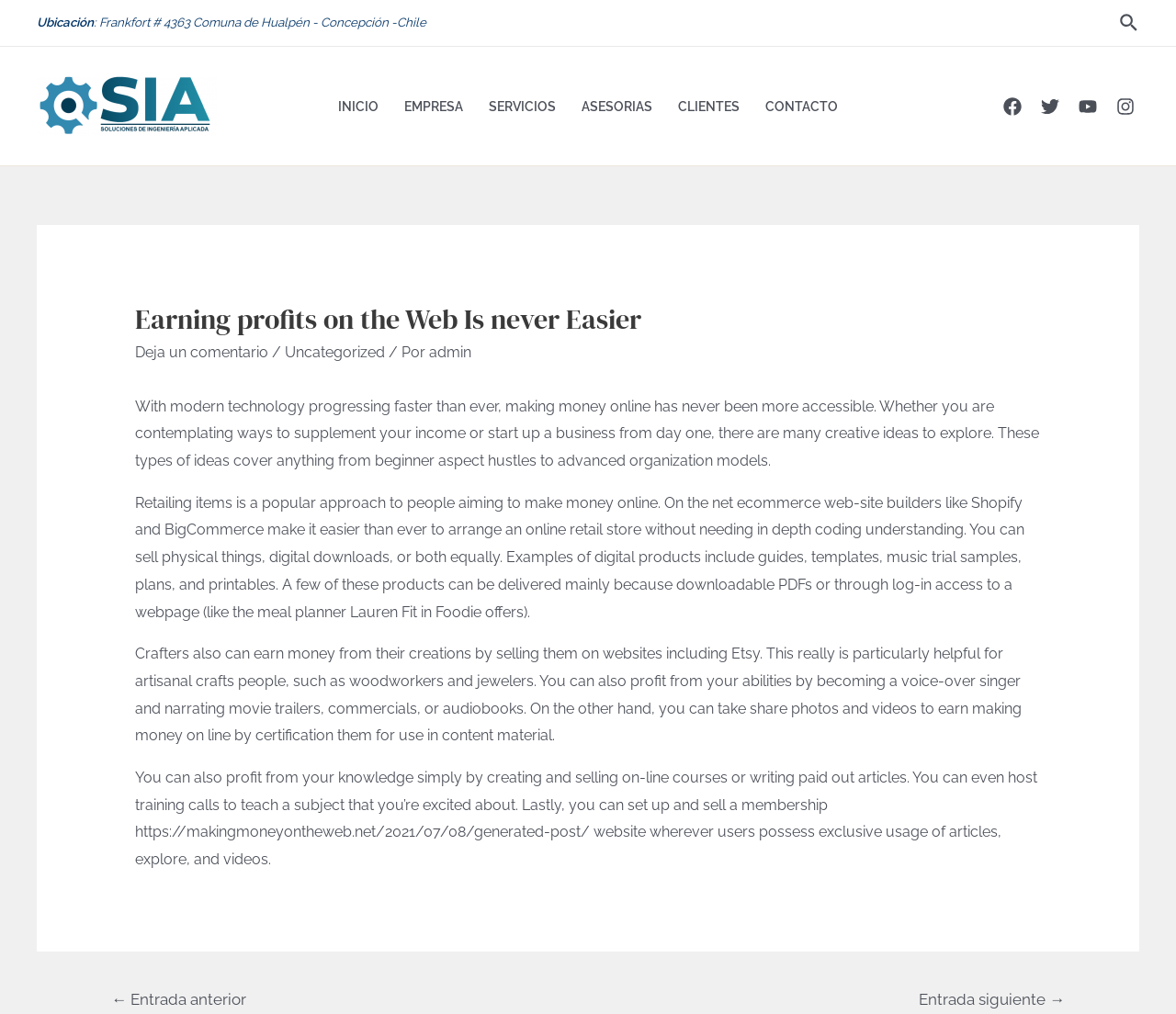What type of products can be sold online?
Your answer should be a single word or phrase derived from the screenshot.

Physical and digital products